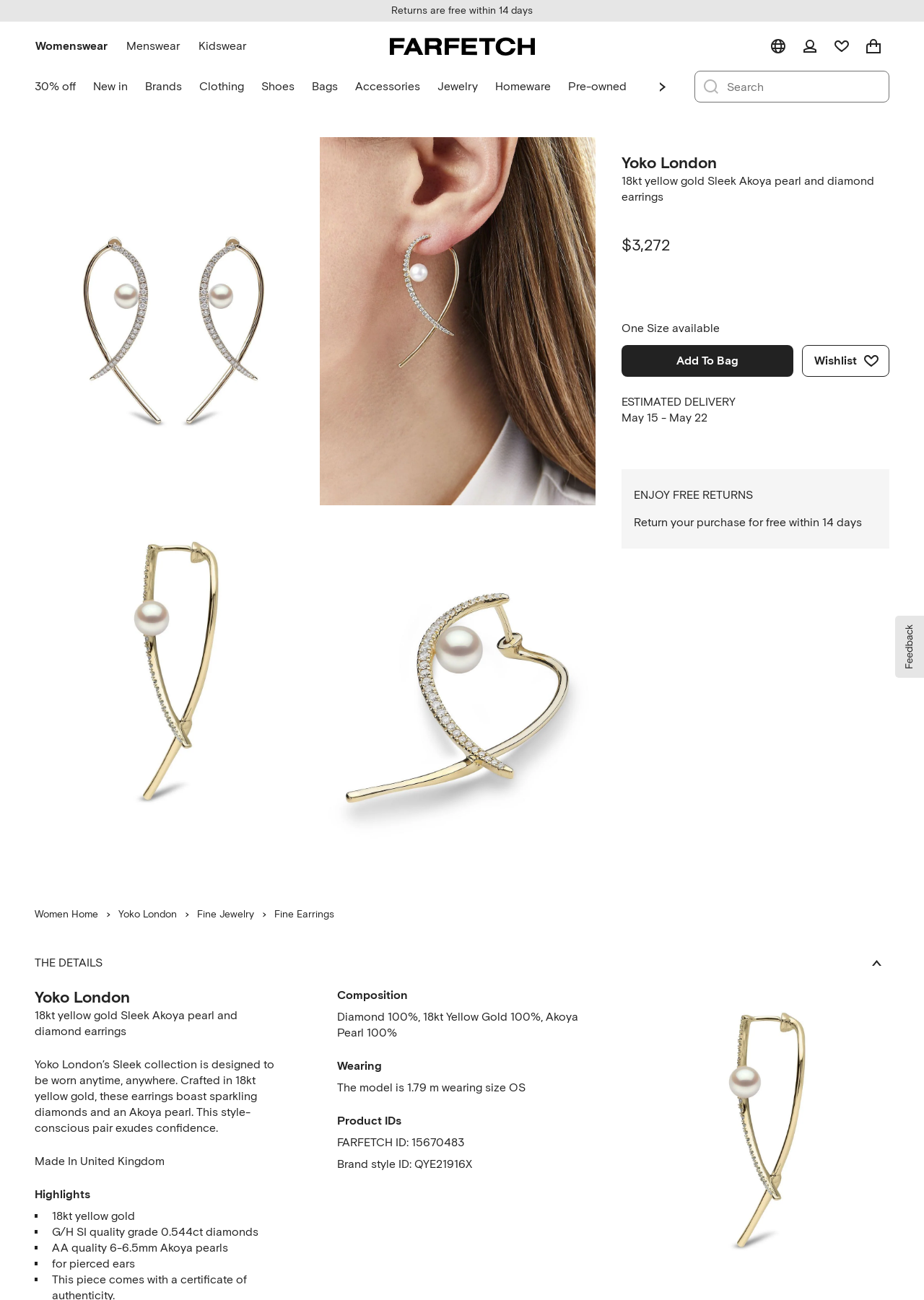Answer the question below using just one word or a short phrase: 
What is the material of the earrings?

18kt yellow gold